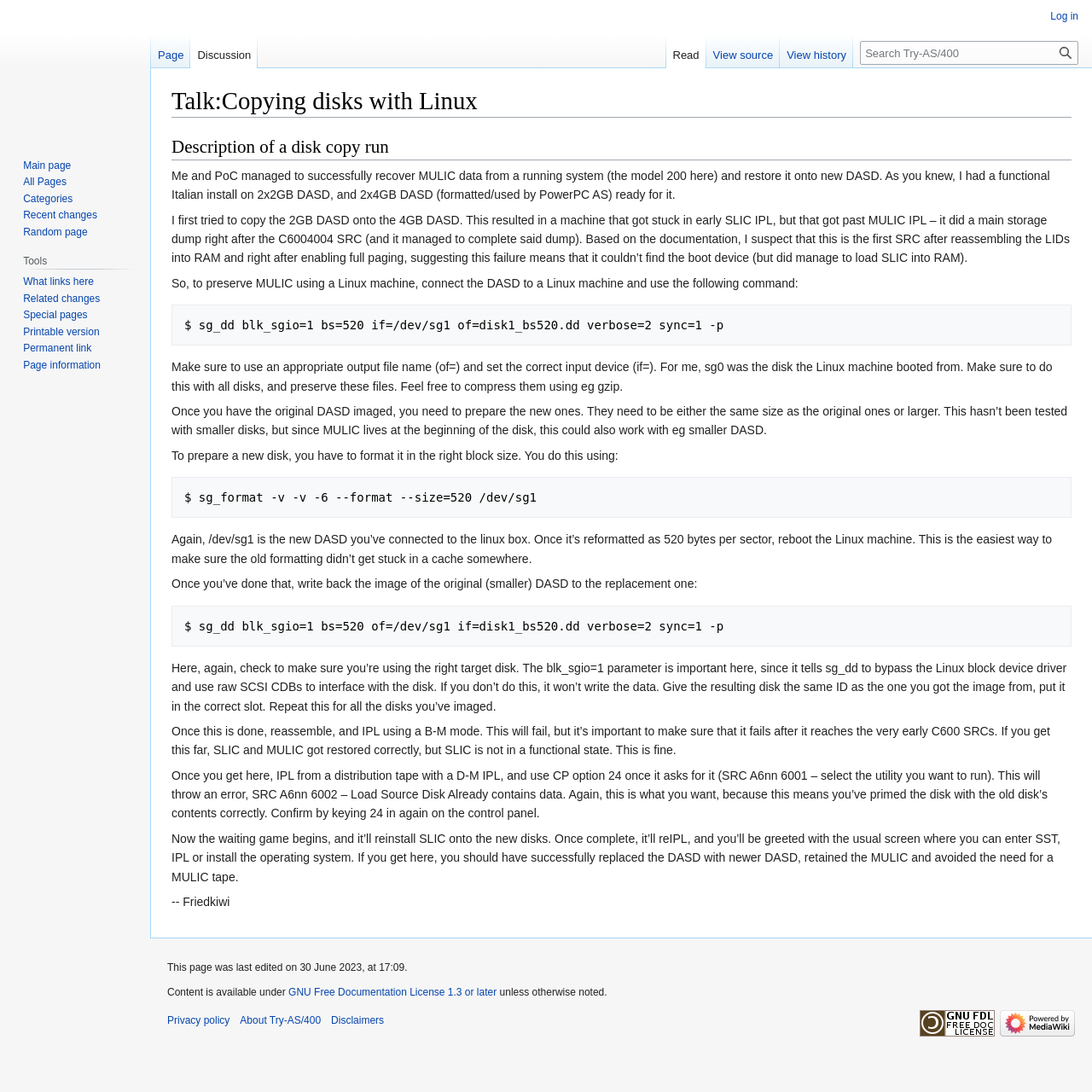What is the minimum size requirement for the new DASD?
Please provide a single word or phrase based on the screenshot.

Same size as original or larger